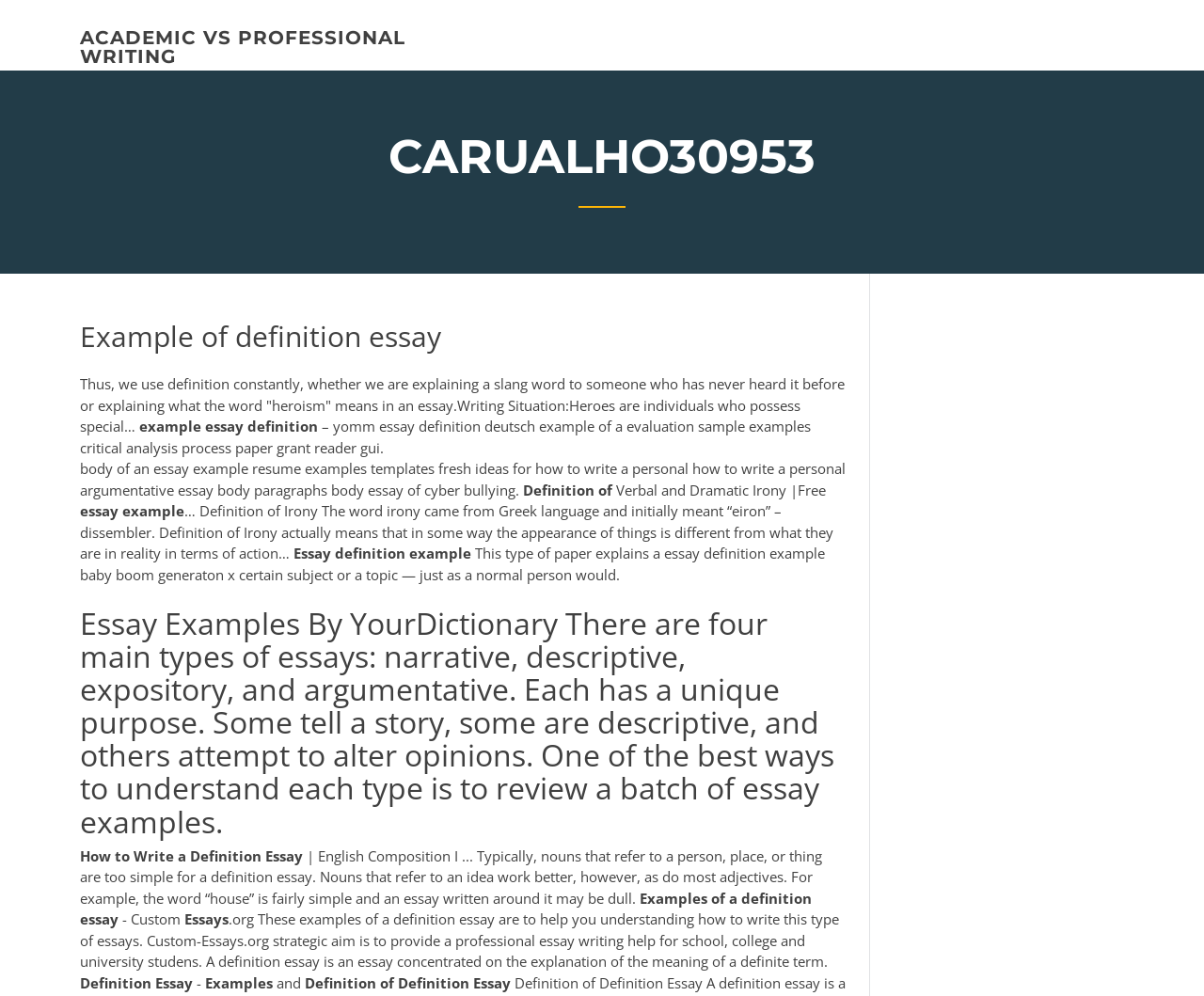What is the name of the website that provides essay writing help?
Please provide a single word or phrase based on the screenshot.

Custom-Essays.org